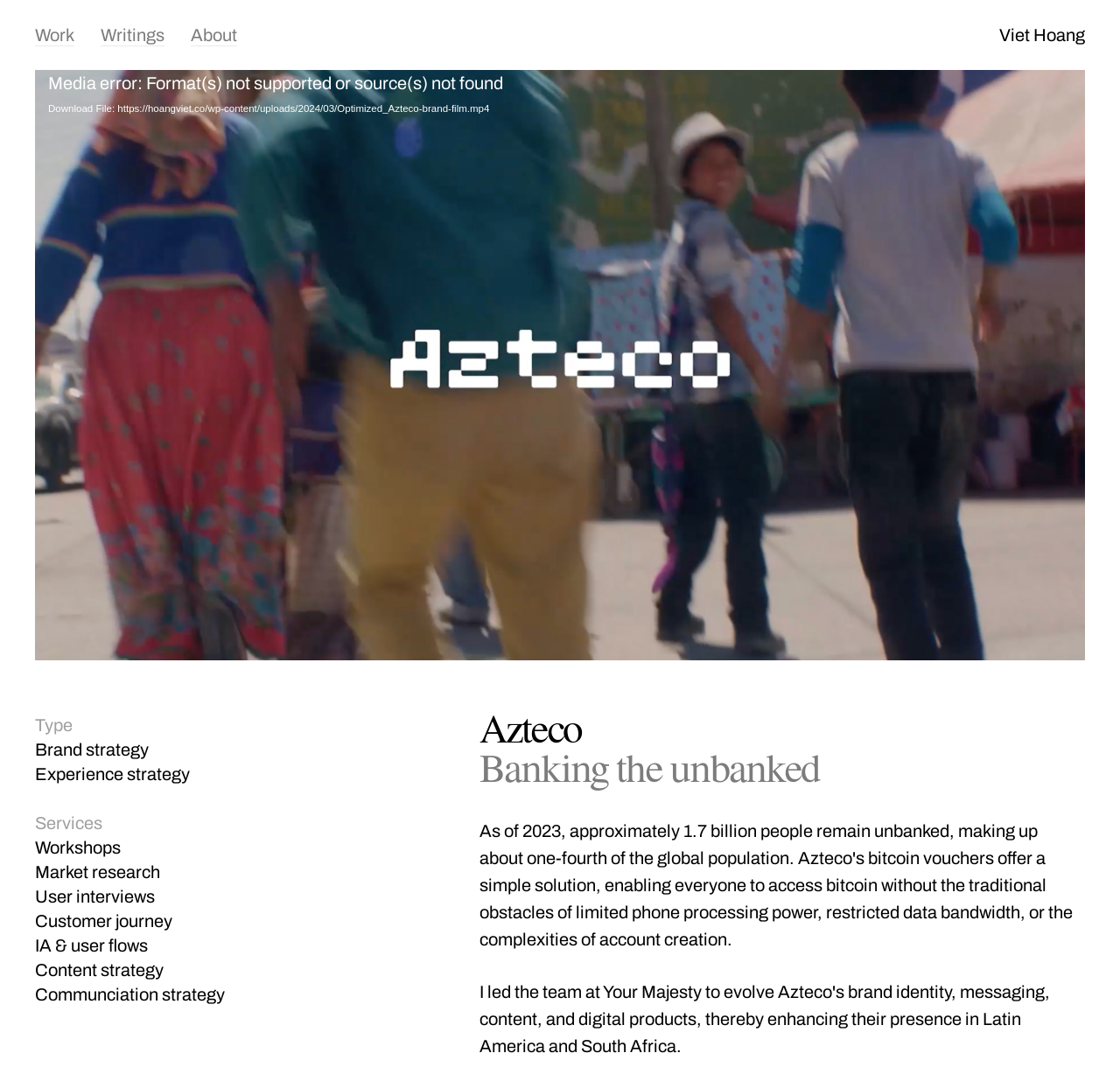What is the purpose of Azteco's bitcoin vouchers?
Using the information from the image, answer the question thoroughly.

I inferred the answer by combining the information from the meta description and the webpage content. The meta description mentions Azteco's bitcoin vouchers as a solution to enable access to bitcoin for the unbanked population. This suggests that the purpose of Azteco's bitcoin vouchers is to provide access to bitcoin.